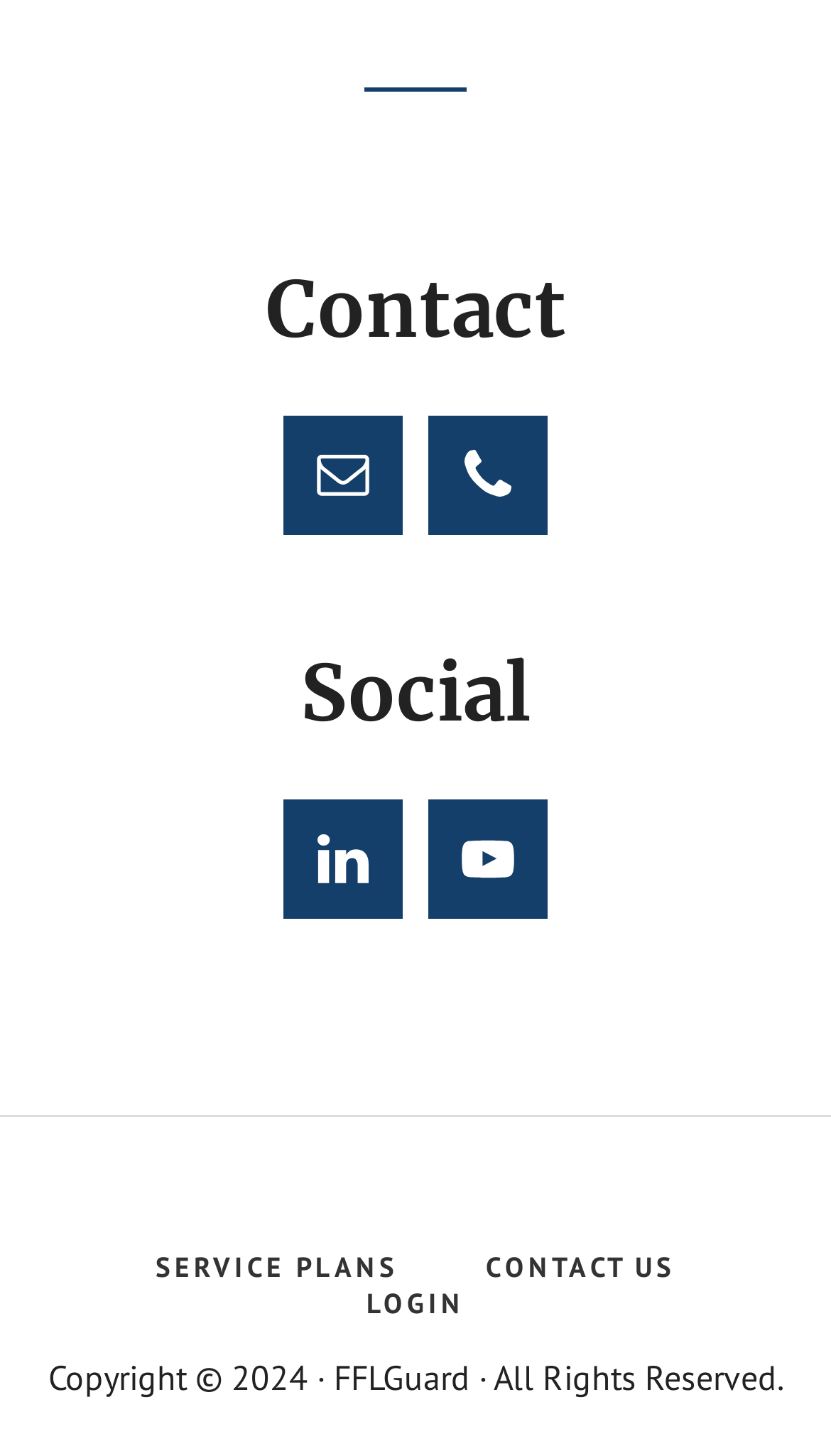Please answer the following question using a single word or phrase: 
How many navigation links are there in the secondary navigation?

3